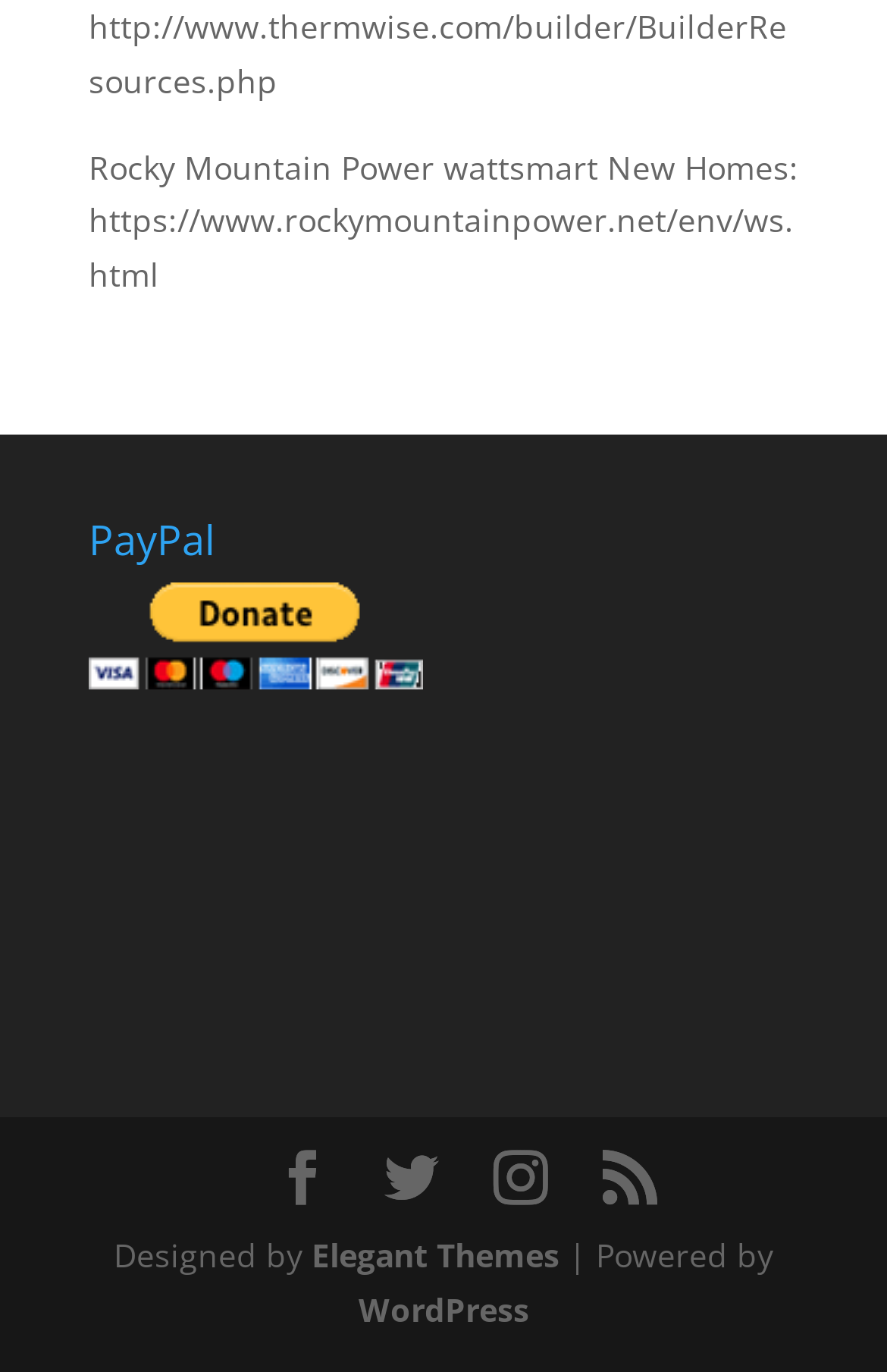What is the name of the power company mentioned?
Provide a one-word or short-phrase answer based on the image.

Rocky Mountain Power